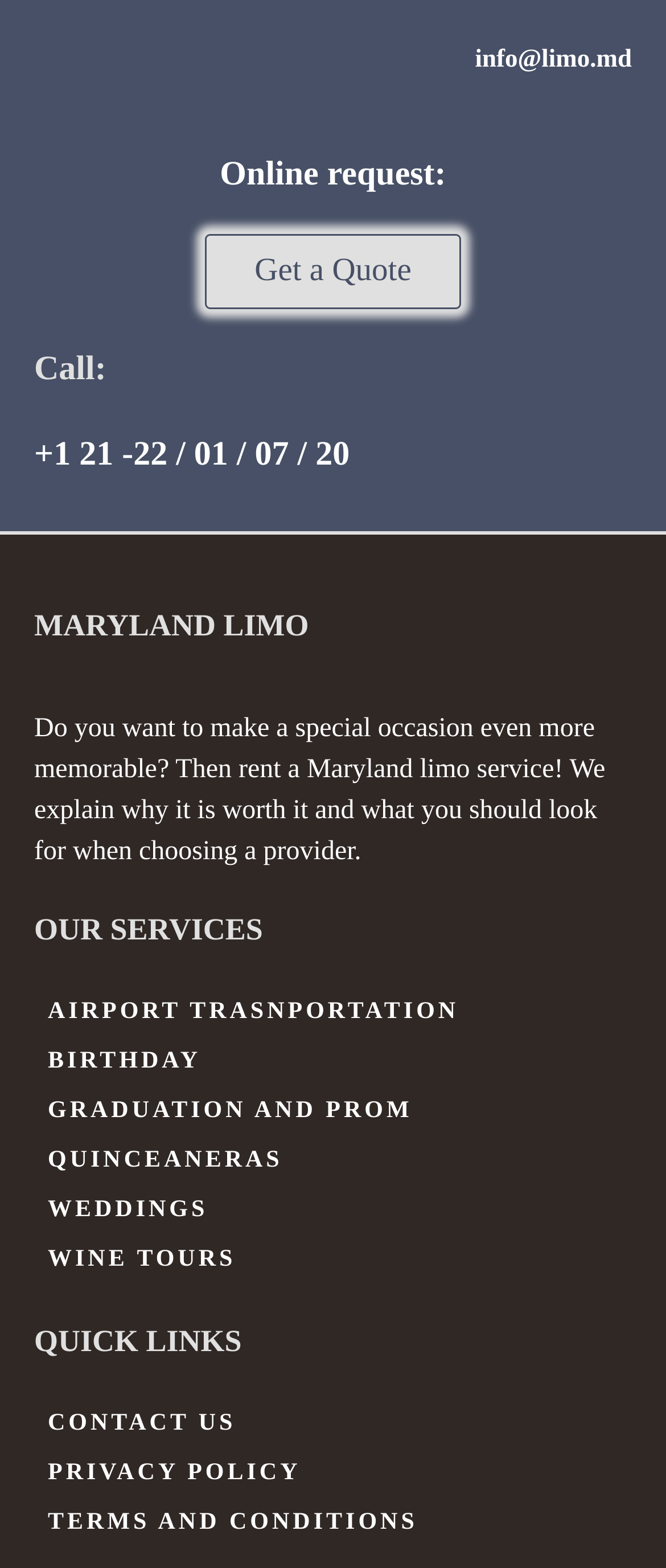Please answer the following question using a single word or phrase: 
What is the company's email address?

info@limo.md